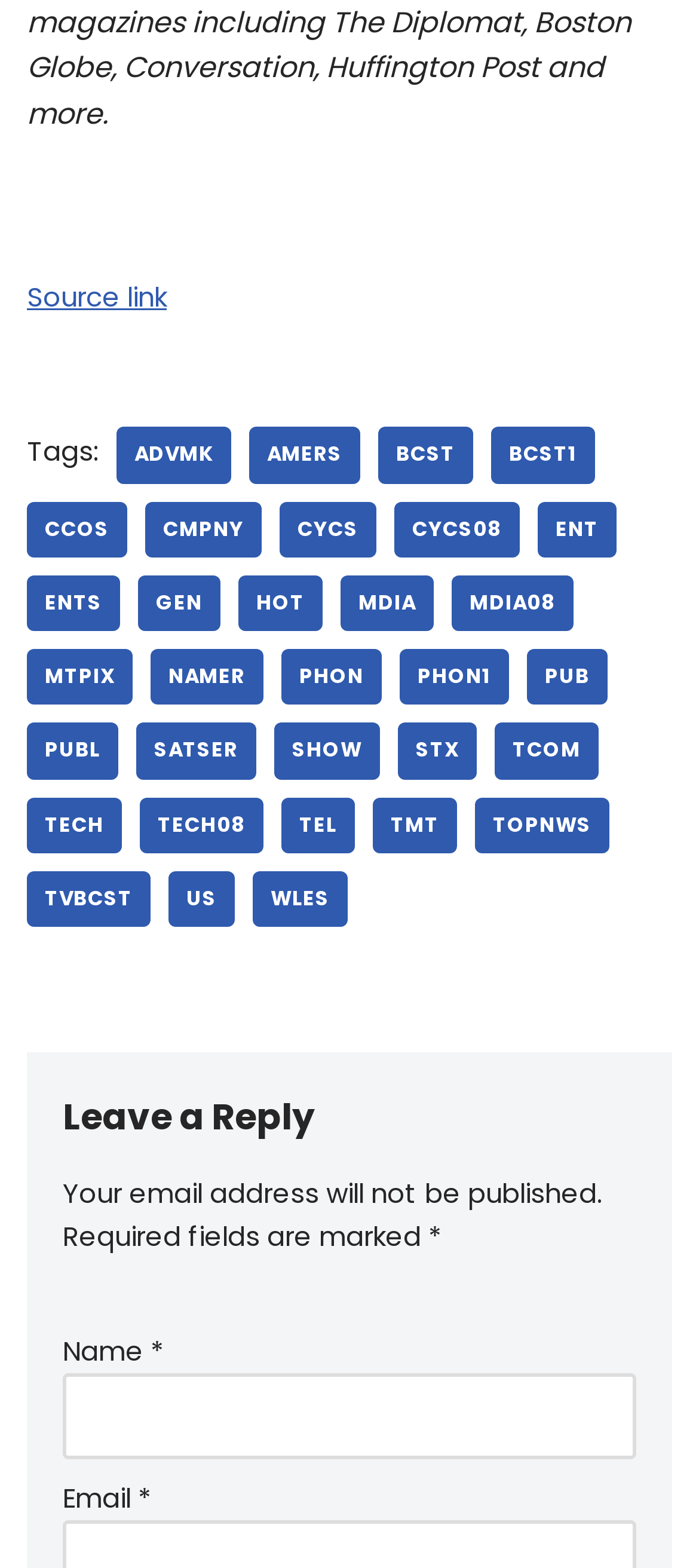Give the bounding box coordinates for this UI element: "PHON1". The coordinates should be four float numbers between 0 and 1, arranged as [left, top, right, bottom].

[0.572, 0.414, 0.728, 0.45]